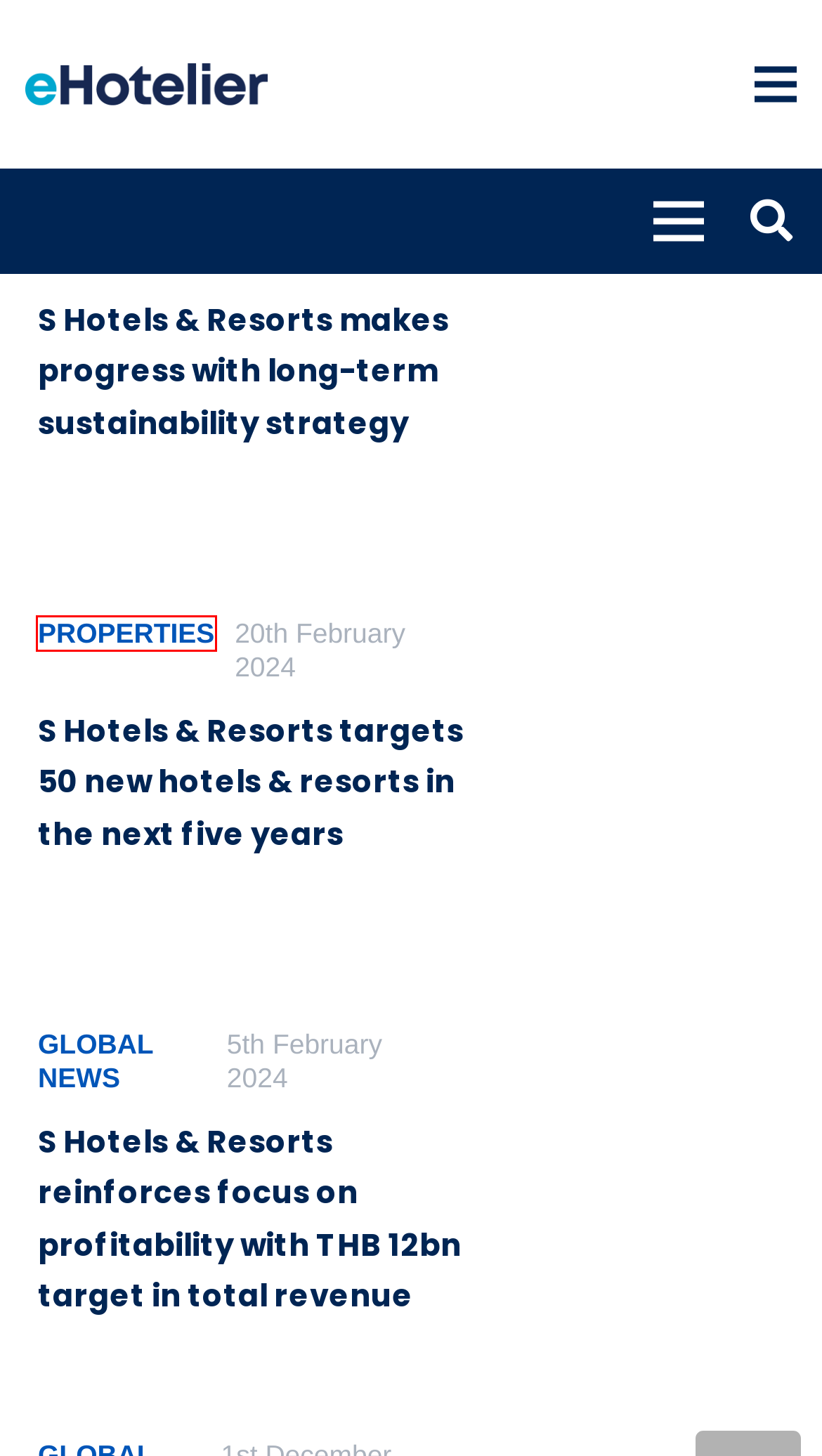Given a screenshot of a webpage with a red bounding box around a UI element, please identify the most appropriate webpage description that matches the new webpage after you click on the element. Here are the candidates:
A. S Hotels & Resorts reinforces focus on profitability with THB 12bn target in total revenue
B. Properties Archives  - Insights
C. S Hotels & Resorts targets 50 new hotels & resorts in the next five years
D. S Hotels & Resorts makes progress with long-term sustainability strategy
E. S Hotels & Resorts opens SO/ Maldives
F. Global News Archives  - Insights
G. Terms & Conditions  - eHotelier
H. Hotel team pricing  - eHotelier Academy

B